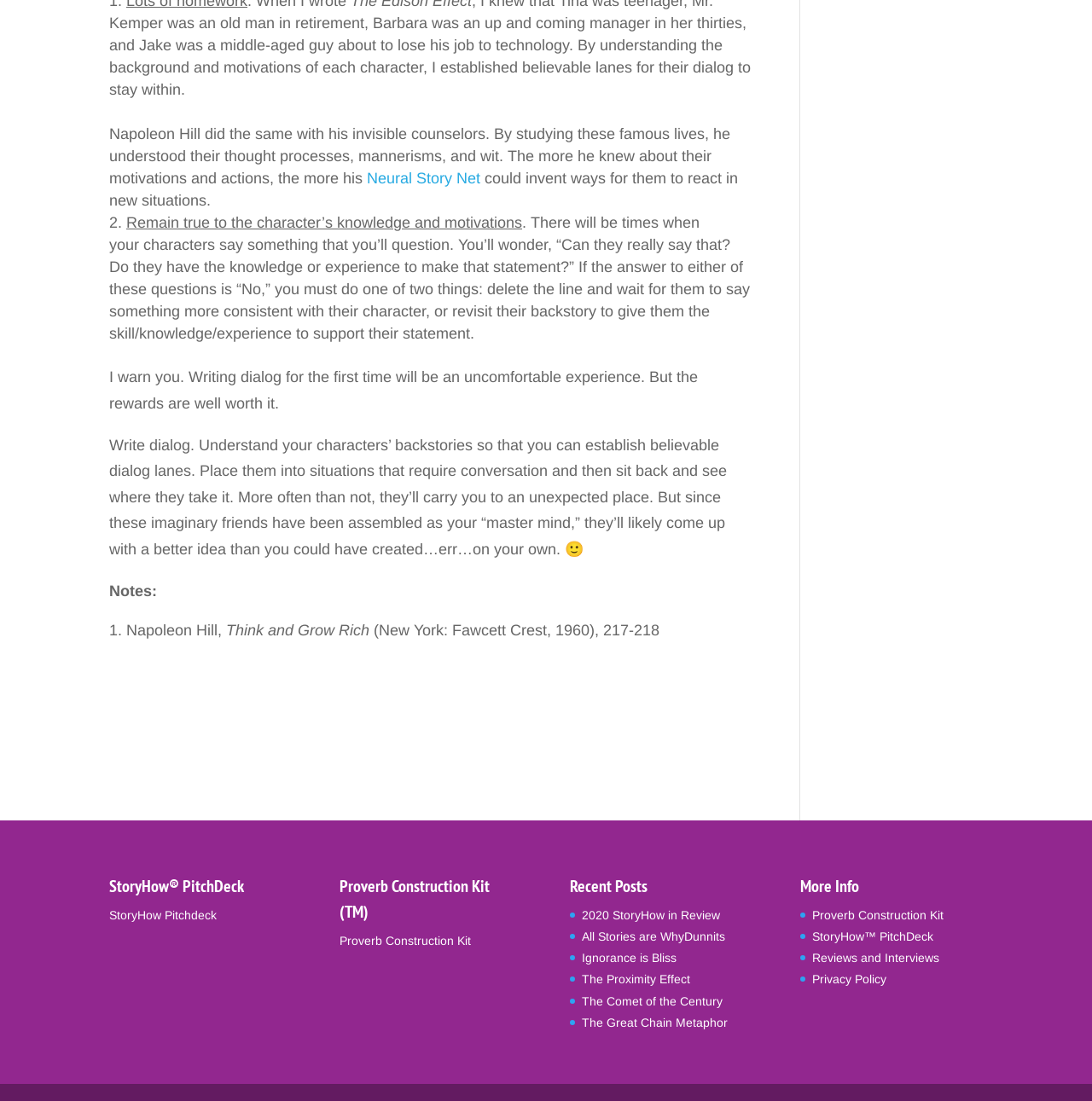Can you identify the bounding box coordinates of the clickable region needed to carry out this instruction: 'Explore Proverb Construction Kit'? The coordinates should be four float numbers within the range of 0 to 1, stated as [left, top, right, bottom].

[0.311, 0.848, 0.431, 0.86]